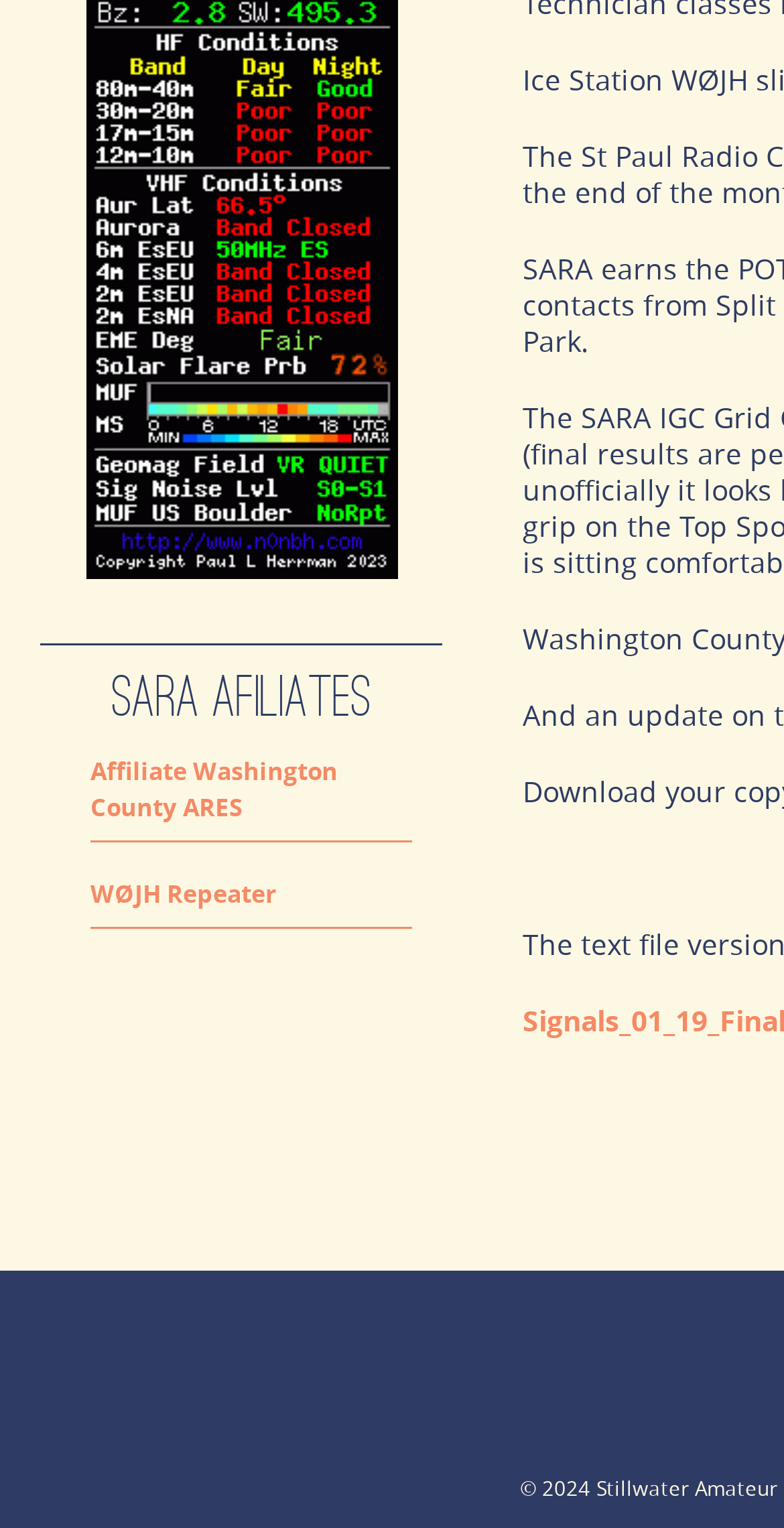Locate the bounding box of the UI element based on this description: "Affiliate Washington County ARES". Provide four float numbers between 0 and 1 as [left, top, right, bottom].

[0.115, 0.484, 0.526, 0.551]